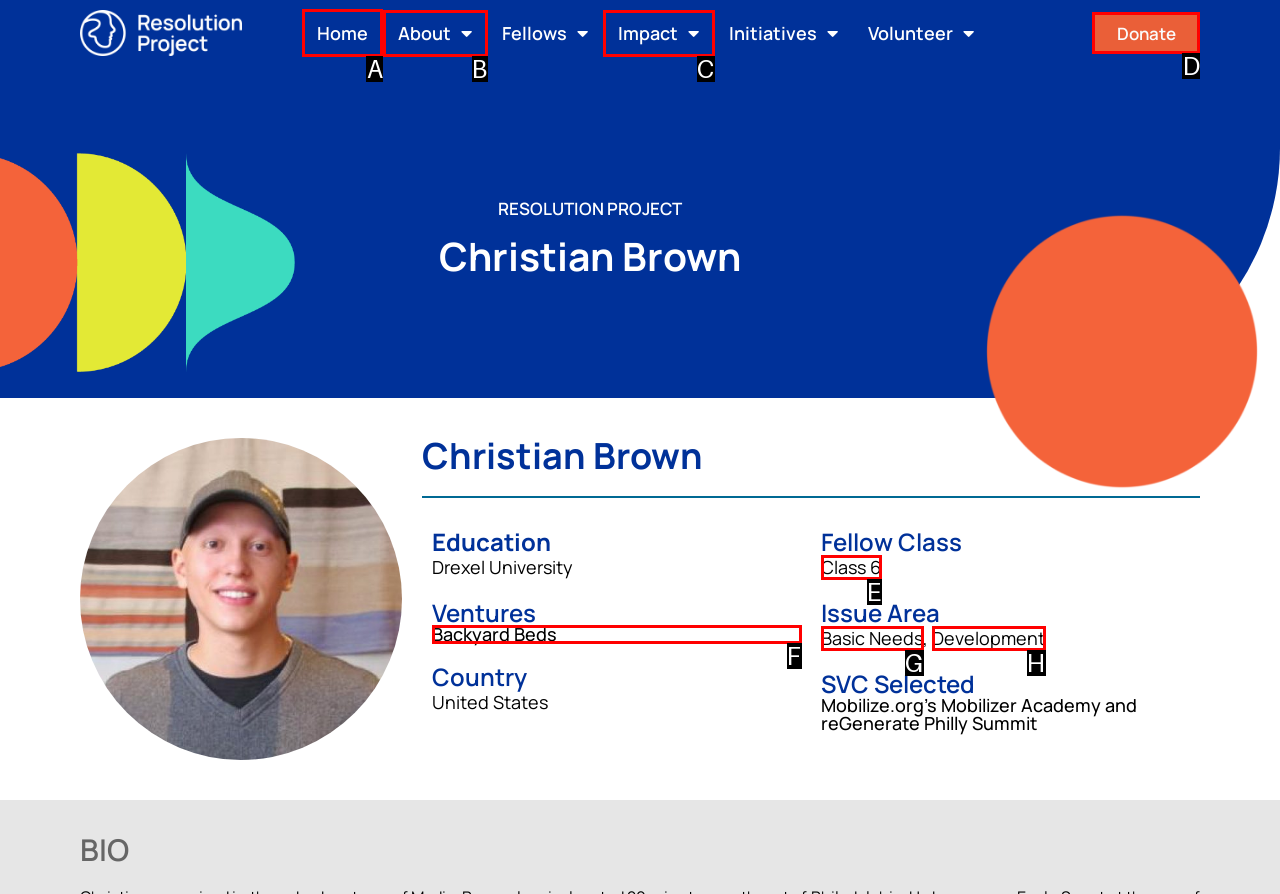Find the appropriate UI element to complete the task: Sign up for the Fintech Service Providers Directory. Indicate your choice by providing the letter of the element.

None